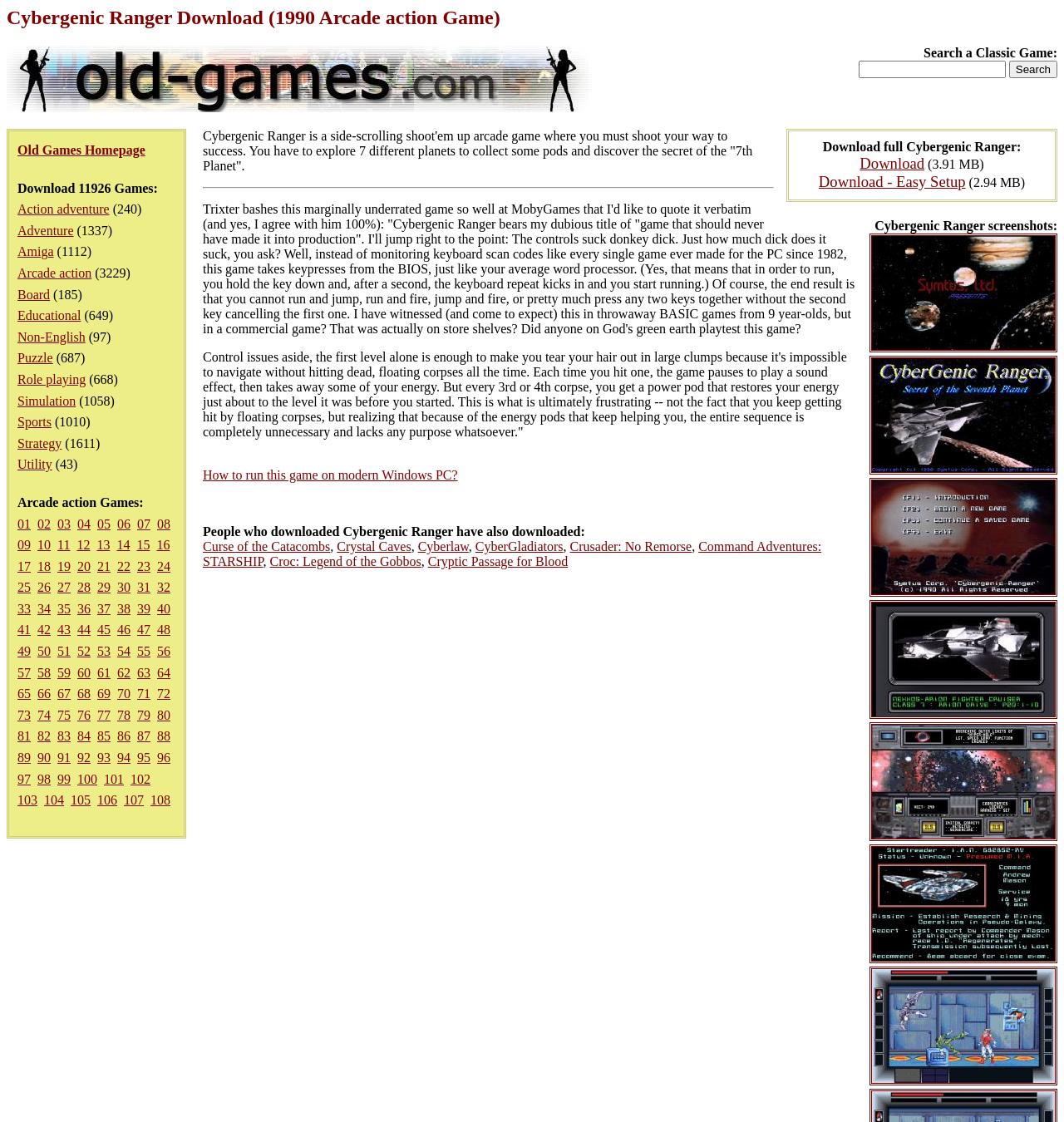Determine the main headline from the webpage and extract its text.

Cybergenic Ranger Download (1990 Arcade action Game)